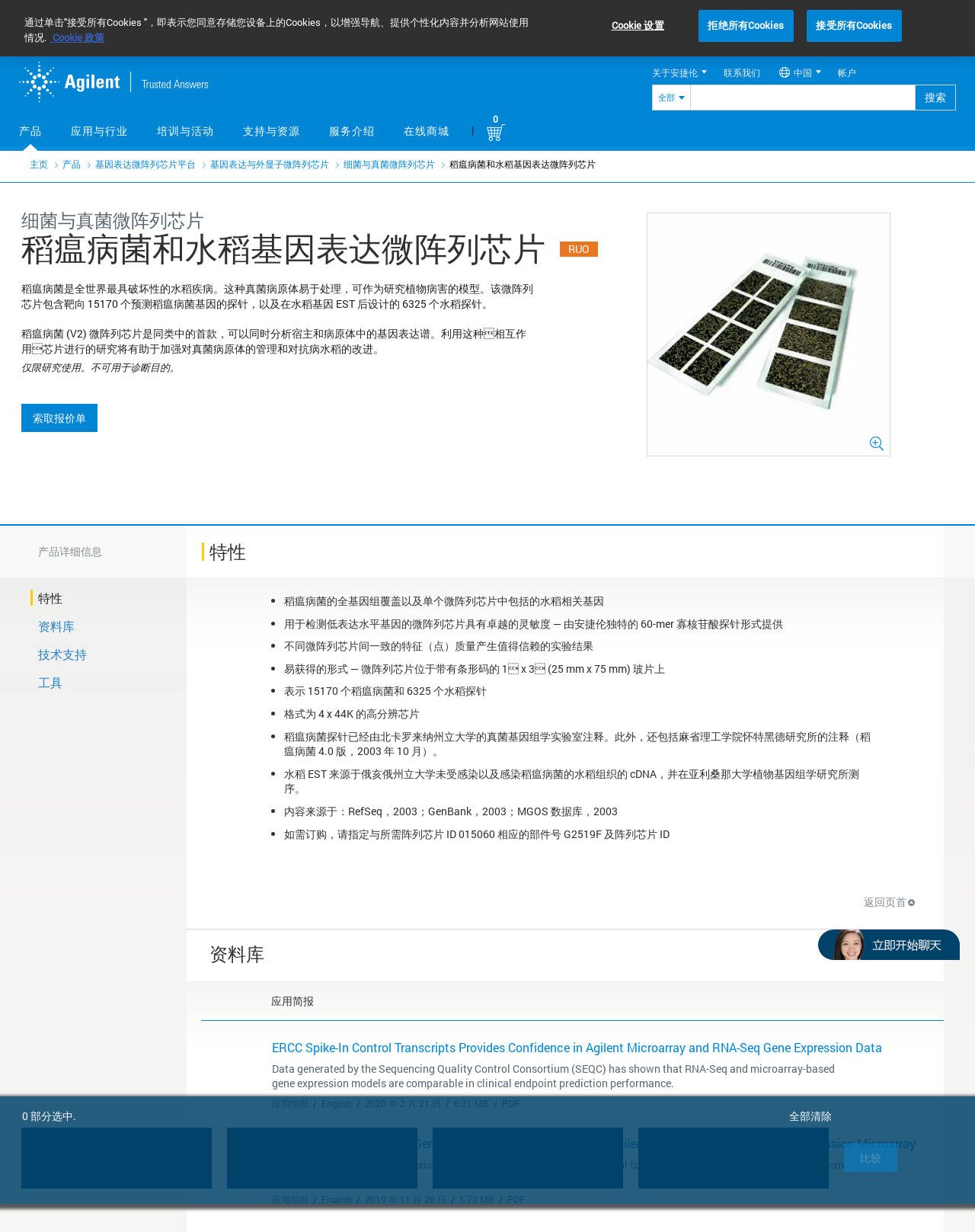Please find the bounding box coordinates of the section that needs to be clicked to achieve this instruction: "request a quote".

[0.022, 0.328, 0.1, 0.351]